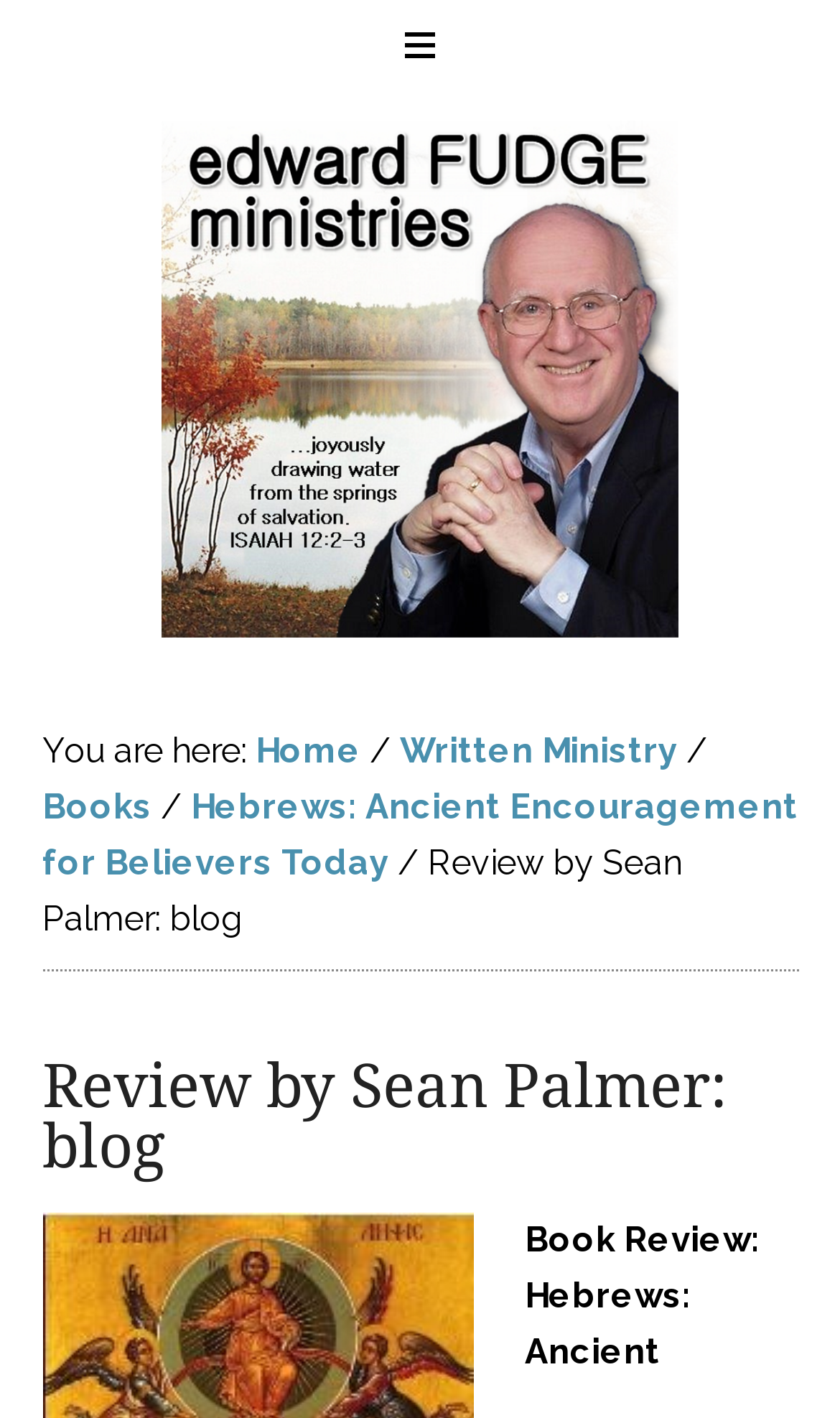Please find and give the text of the main heading on the webpage.

Review by Sean Palmer: blog